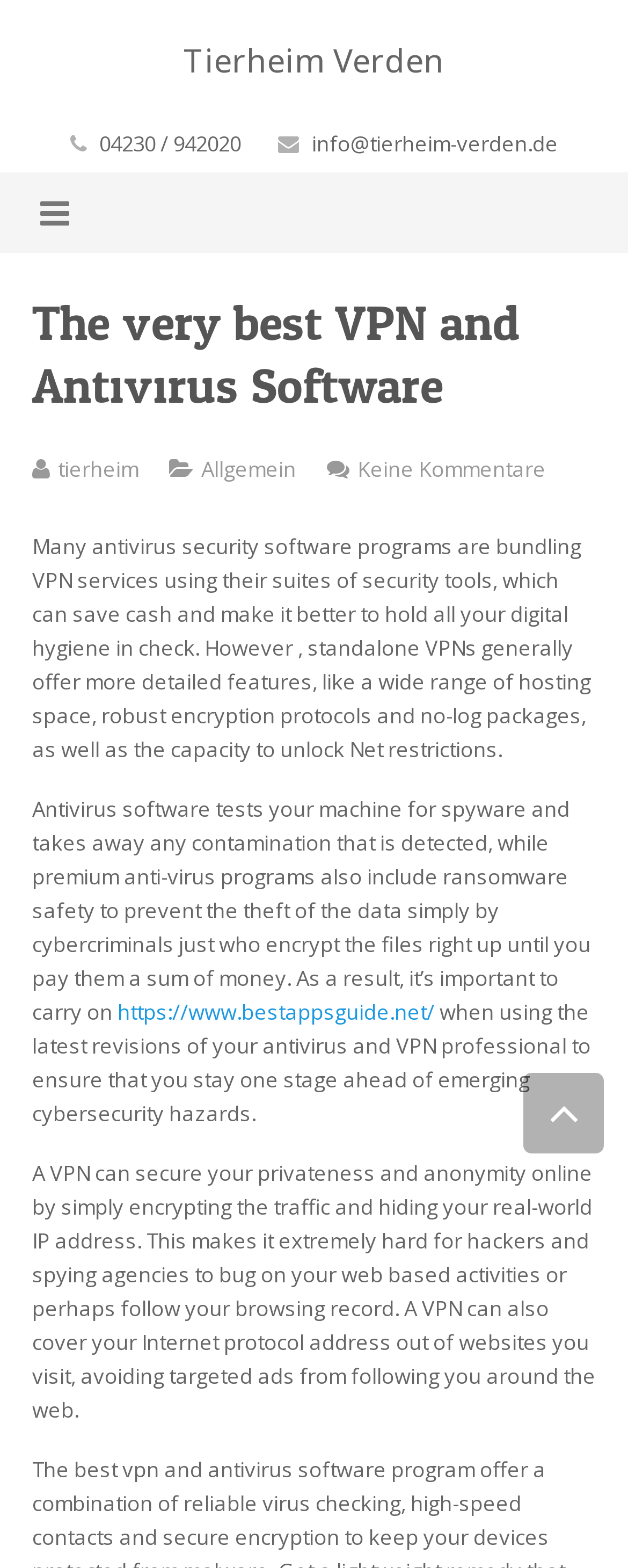Please determine the primary heading and provide its text.

The very best VPN and Antivirus Software